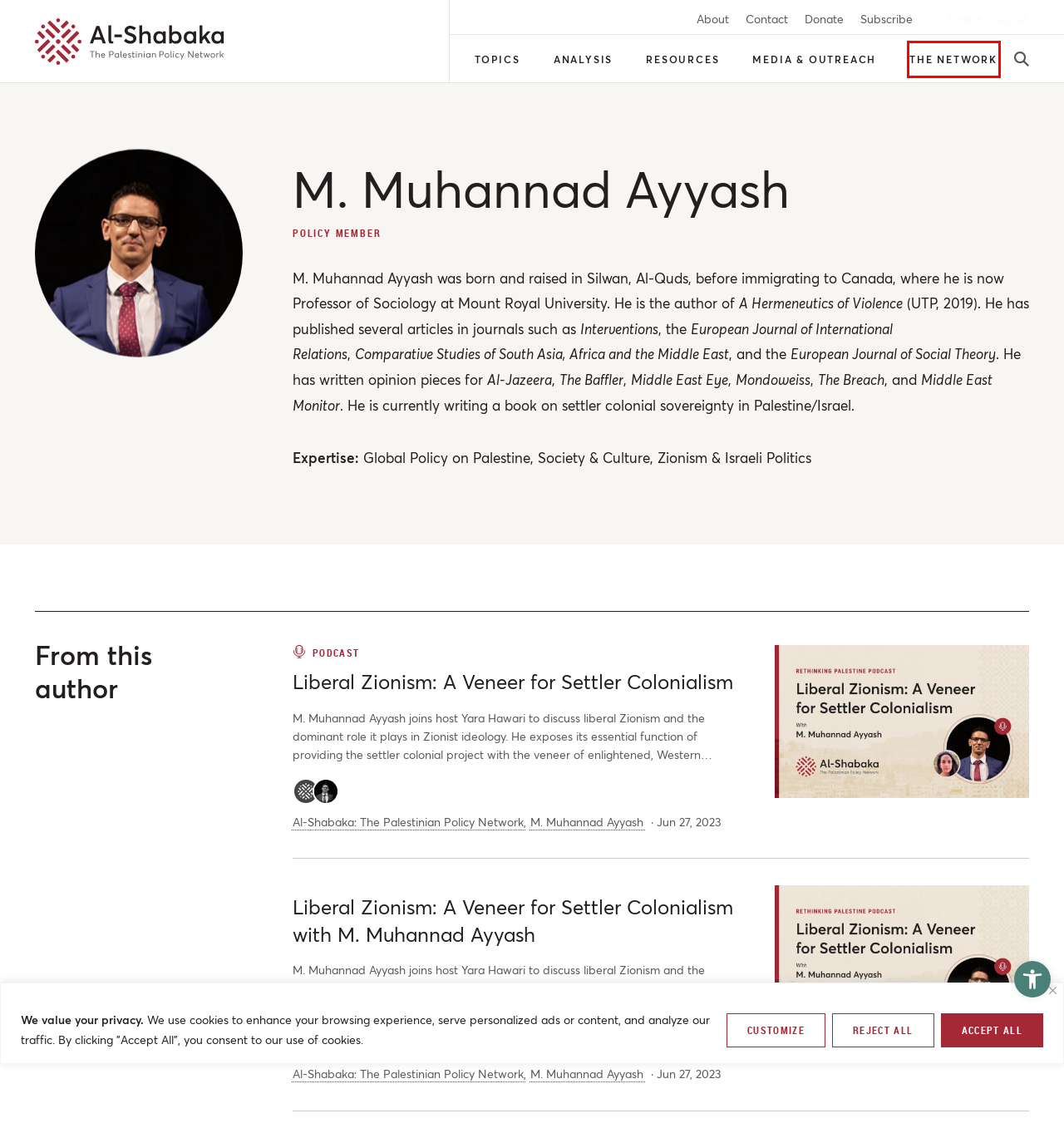Given a screenshot of a webpage with a red bounding box around a UI element, please identify the most appropriate webpage description that matches the new webpage after you click on the element. Here are the candidates:
A. Contact Al-Shabaka | The Palestinian Policy Network
B. Liberal Zionism: A Veneer for Settler Colonialism with M. Muhannad Ayyash | Al-Shabaka
C. Liberal Zionism: A Veneer for Settler Colonialism | Al-Shabaka
D. م. مهند عياش | الشبكة
E. About Al-Shabaka: The Palestinian Center for Policy Research
F. Media & Outreach | Al-Shabaka: The Palestinian Policy Network
G. The Palestinian Network for Policy Analysis | Al-Shabaka
H. Support Palestine Research | Donate to Al-Shabaka

G